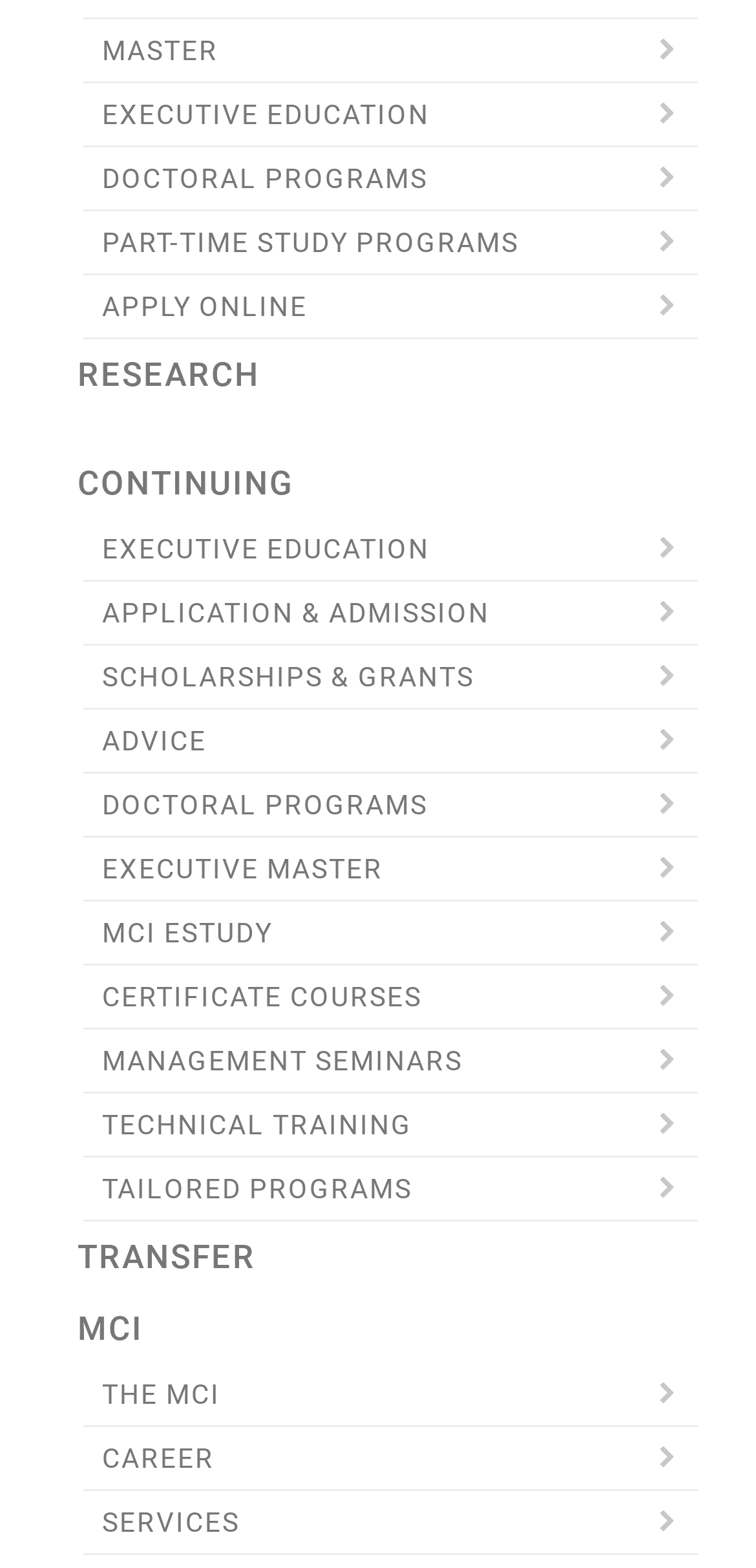Predict the bounding box of the UI element that fits this description: "Application & Admission".

[0.109, 0.371, 0.923, 0.412]